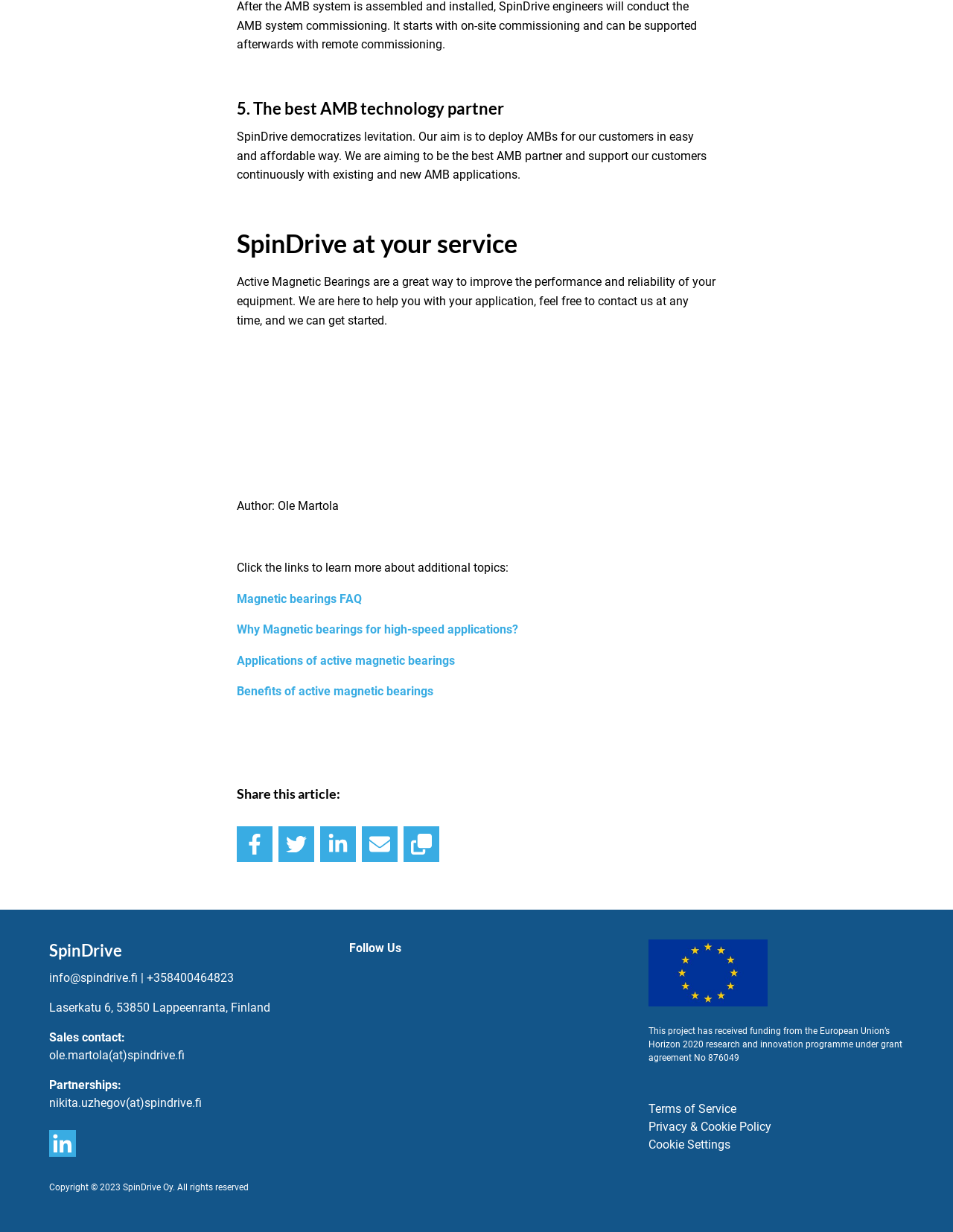Please identify the bounding box coordinates of the clickable region that I should interact with to perform the following instruction: "Click the link to learn more about Magnetic bearings FAQ". The coordinates should be expressed as four float numbers between 0 and 1, i.e., [left, top, right, bottom].

[0.248, 0.321, 0.379, 0.333]